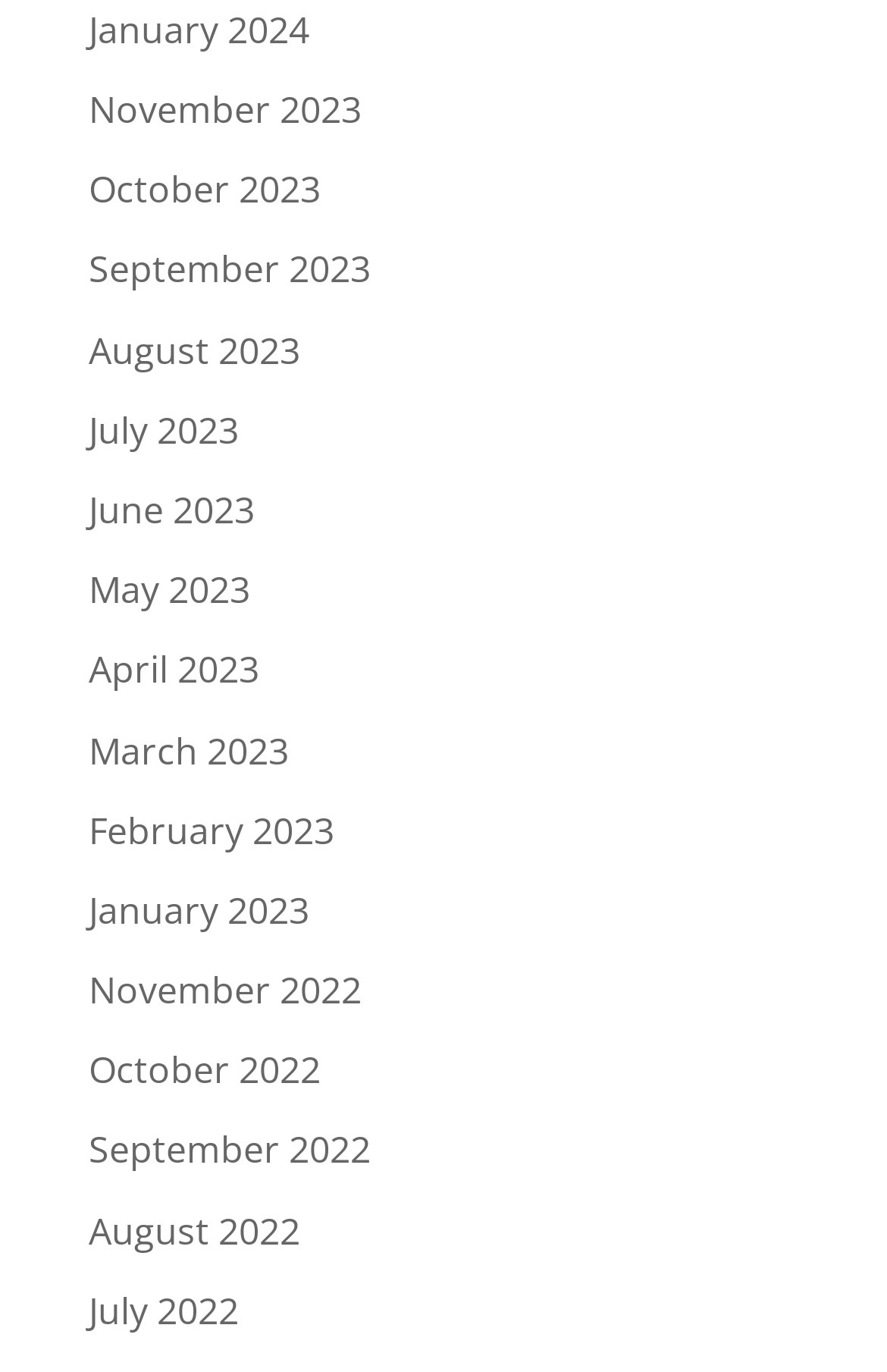Can you provide the bounding box coordinates for the element that should be clicked to implement the instruction: "browse October 2023"?

[0.1, 0.12, 0.362, 0.156]